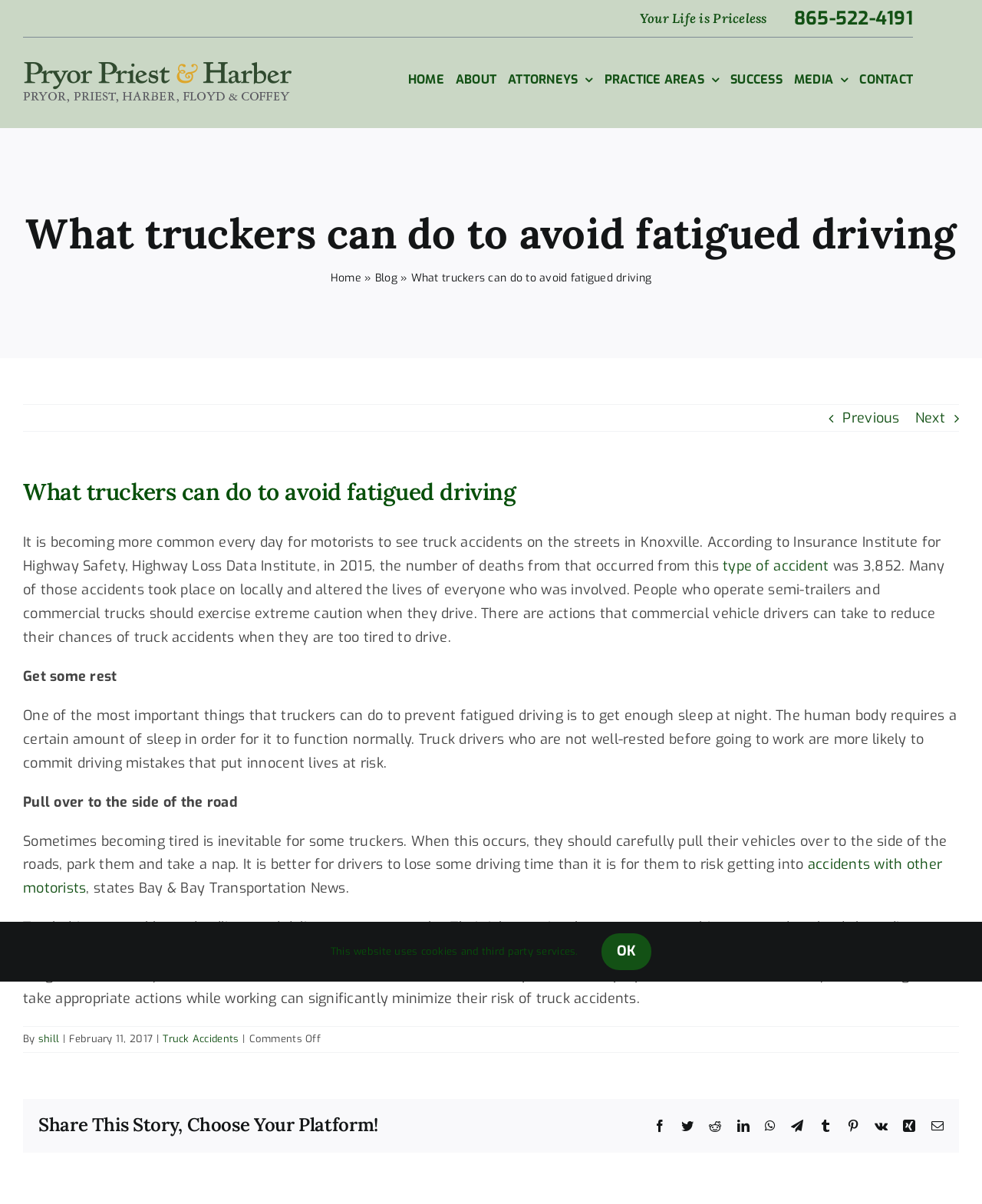Give a short answer using one word or phrase for the question:
What is the date of the article?

February 11, 2017